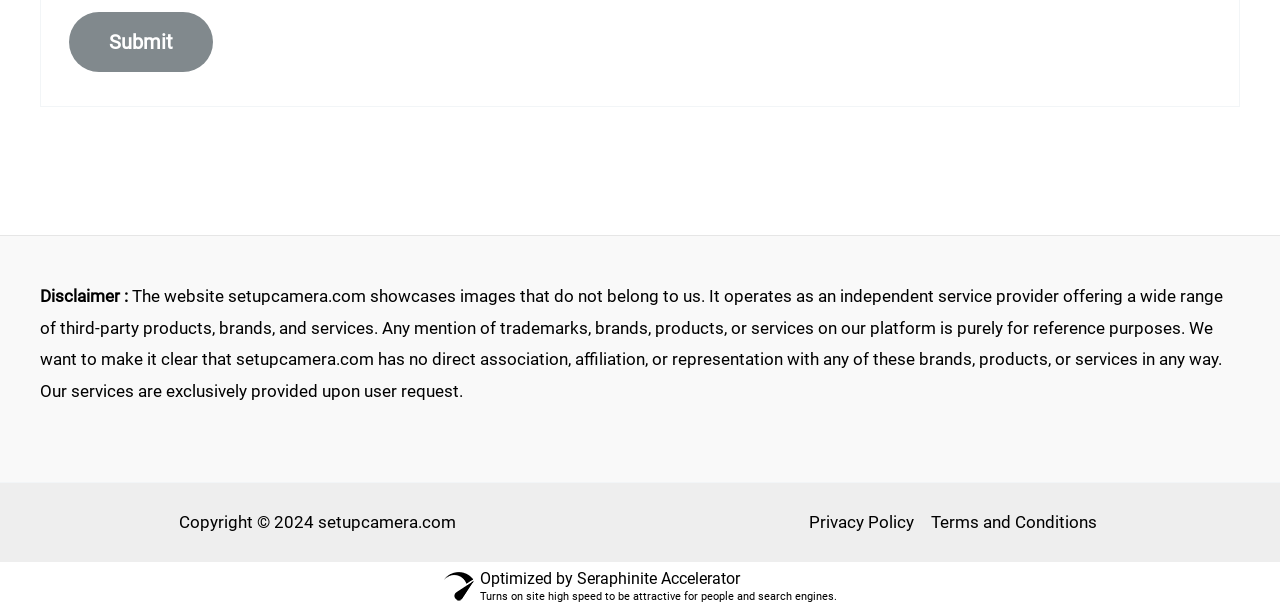Find the bounding box coordinates for the element described here: "name="submit" value="Submit"".

[0.031, 0.428, 0.144, 0.527]